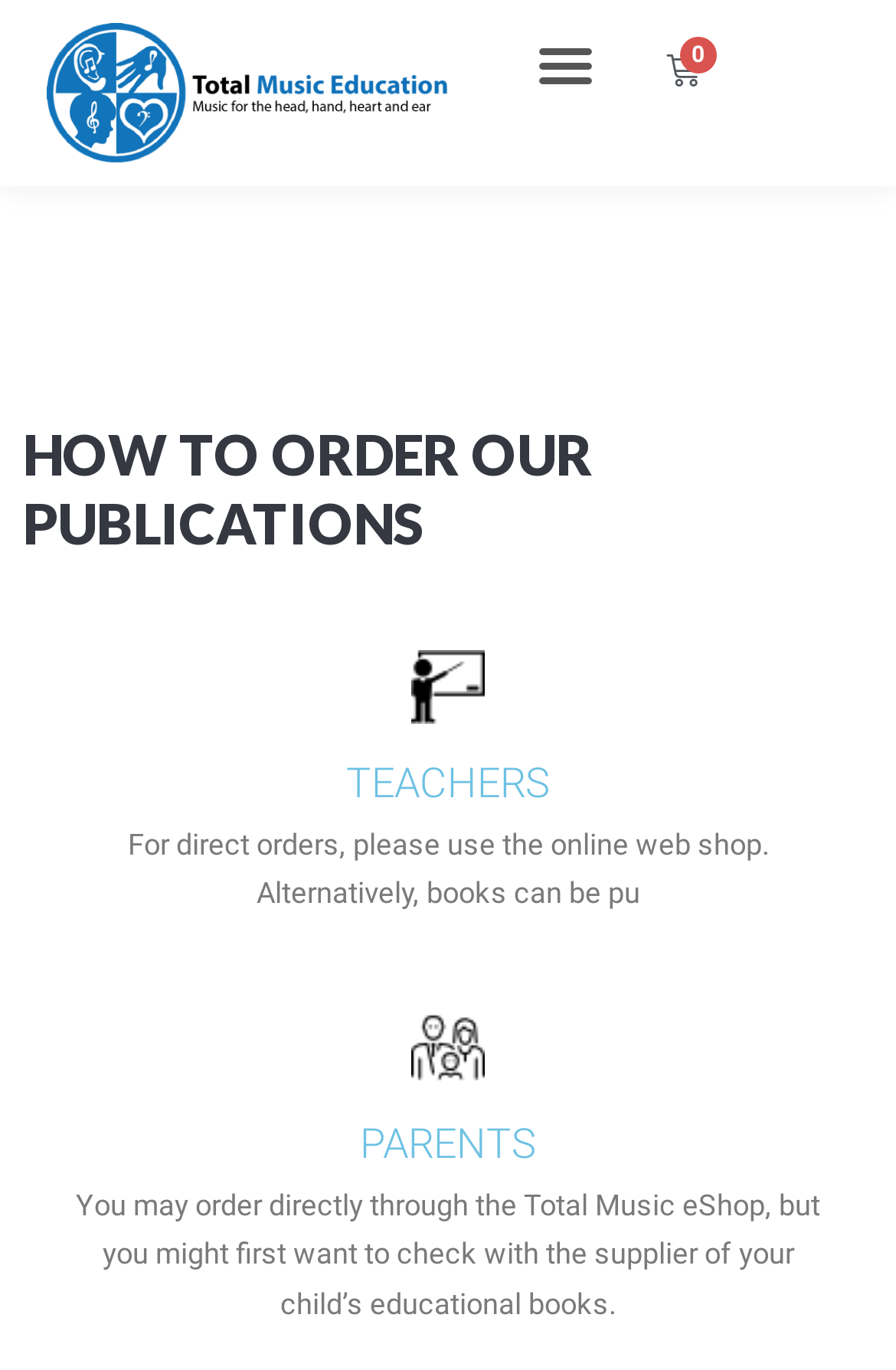Answer the question with a brief word or phrase:
Is there a cart feature on the webpage?

Yes